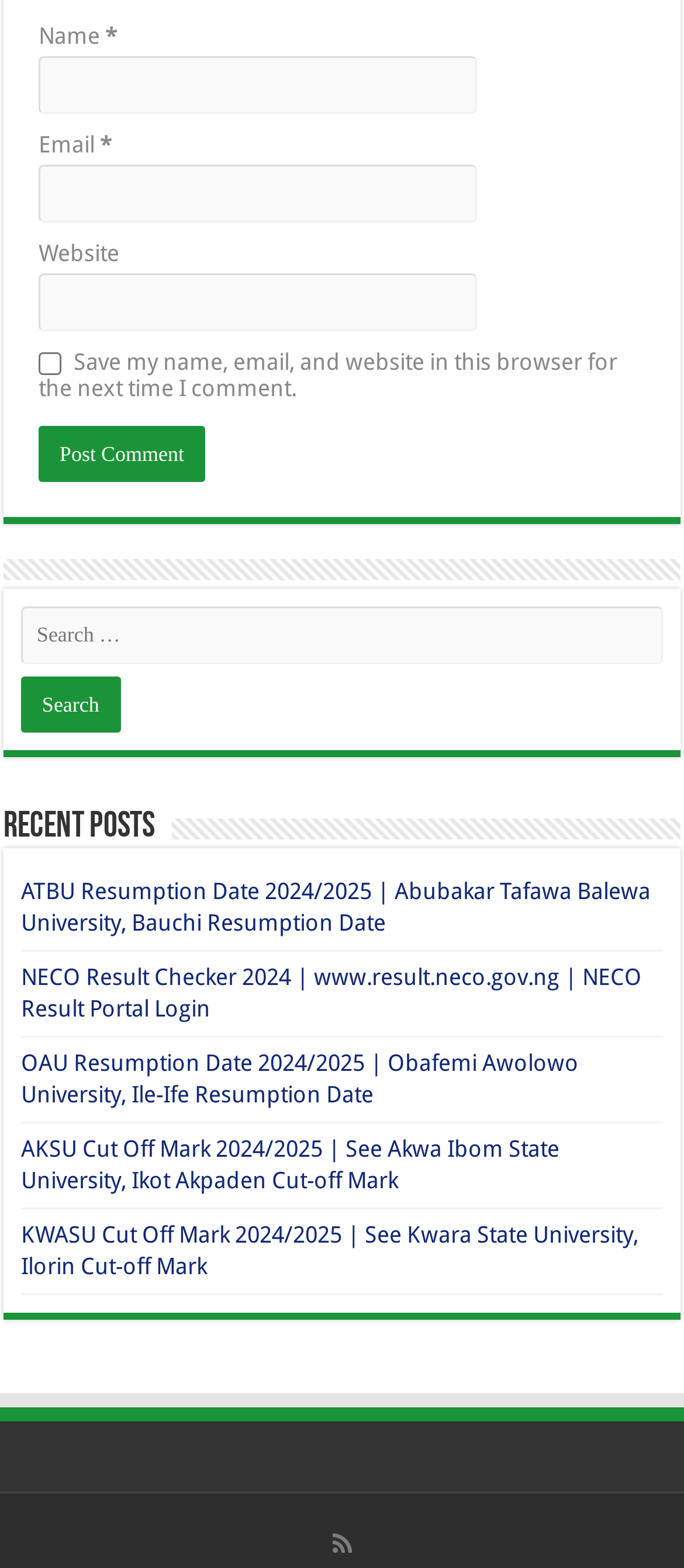Determine the bounding box for the described UI element: "name="submit" value="Post Comment"".

[0.056, 0.272, 0.3, 0.307]